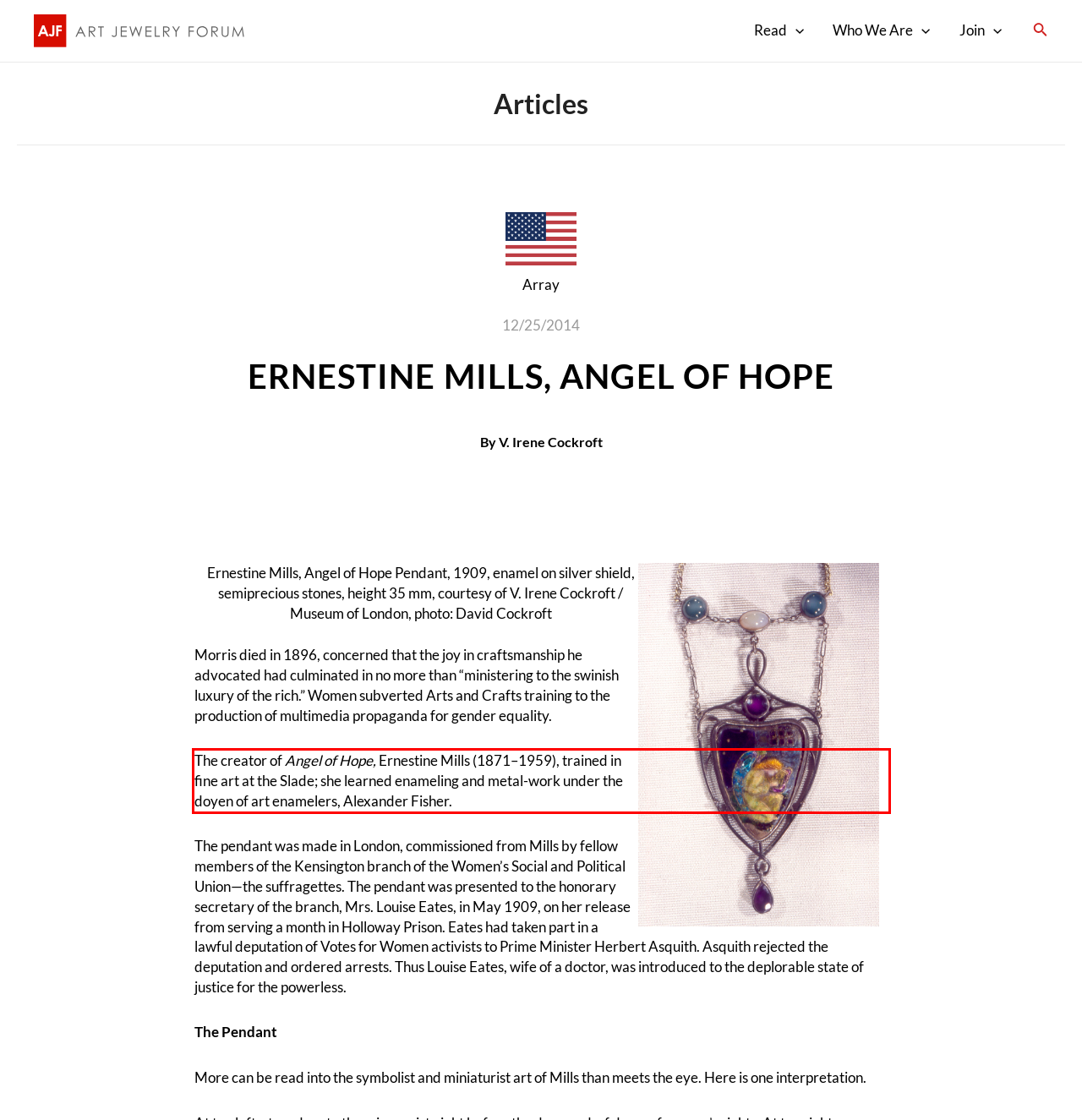Examine the screenshot of the webpage, locate the red bounding box, and generate the text contained within it.

The creator of Angel of Hope, Ernestine Mills (1871–1959), trained in fine art at the Slade; she learned enameling and metal-work under the doyen of art enamelers, Alexander Fisher.